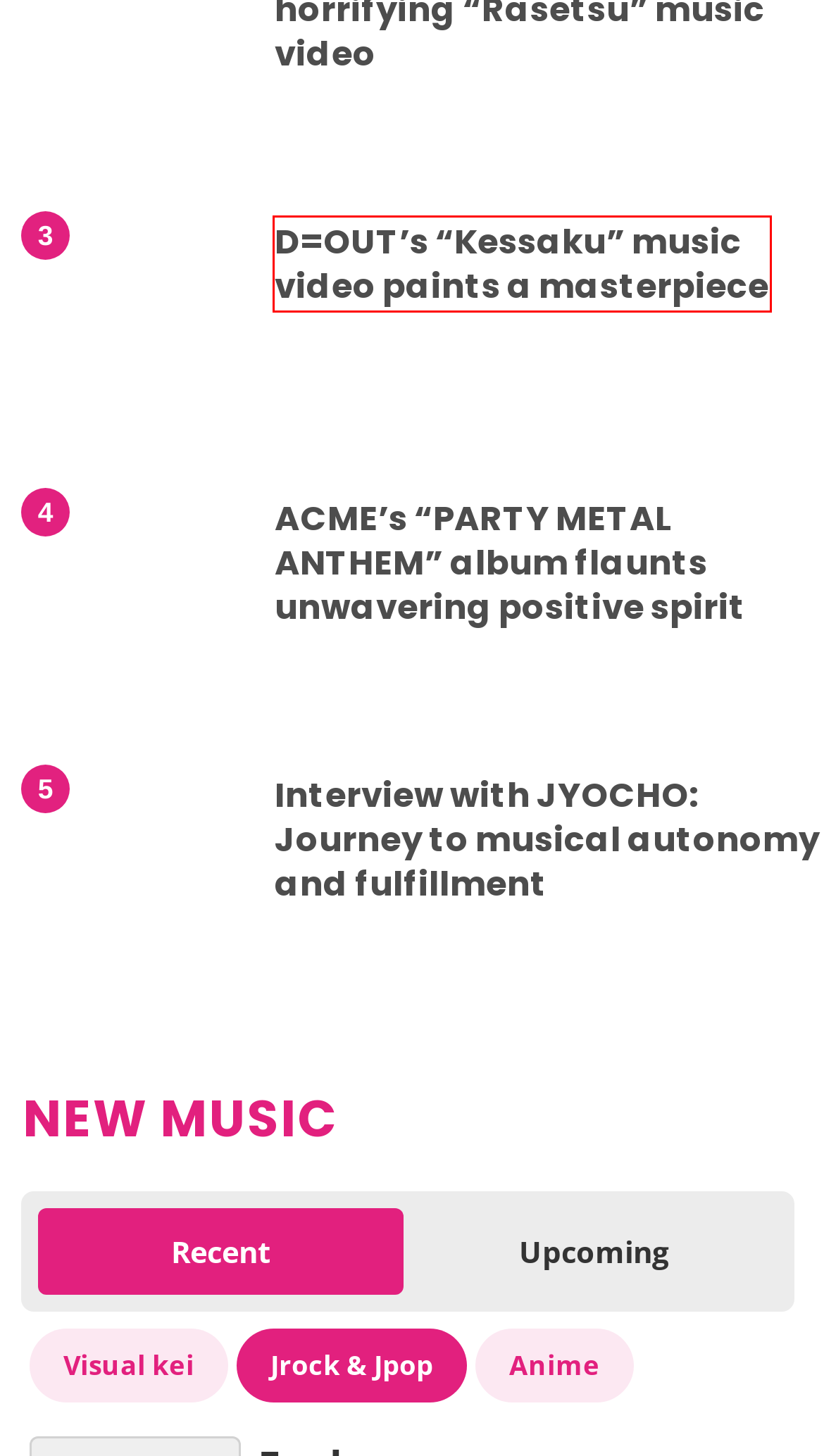You are looking at a screenshot of a webpage with a red bounding box around an element. Determine the best matching webpage description for the new webpage resulting from clicking the element in the red bounding box. Here are the descriptions:
A. Hizumi - JROCK NEWS
B. D=OUT's "Kessaku" music video paints a masterpiece
C. UMBRELLA online store
D. ACME's "PARTY METAL ANTHEM" album flaunts unwavering positive spirit
E. Tour and event - JROCK NEWS
F. Torikabuto debuts with horrifying "Rasetsu" music video
G. Join the JROCK NEWS team! - JROCK NEWS
H. Interview with JYOCHO: Journey to musical autonomy and fulfillment

B